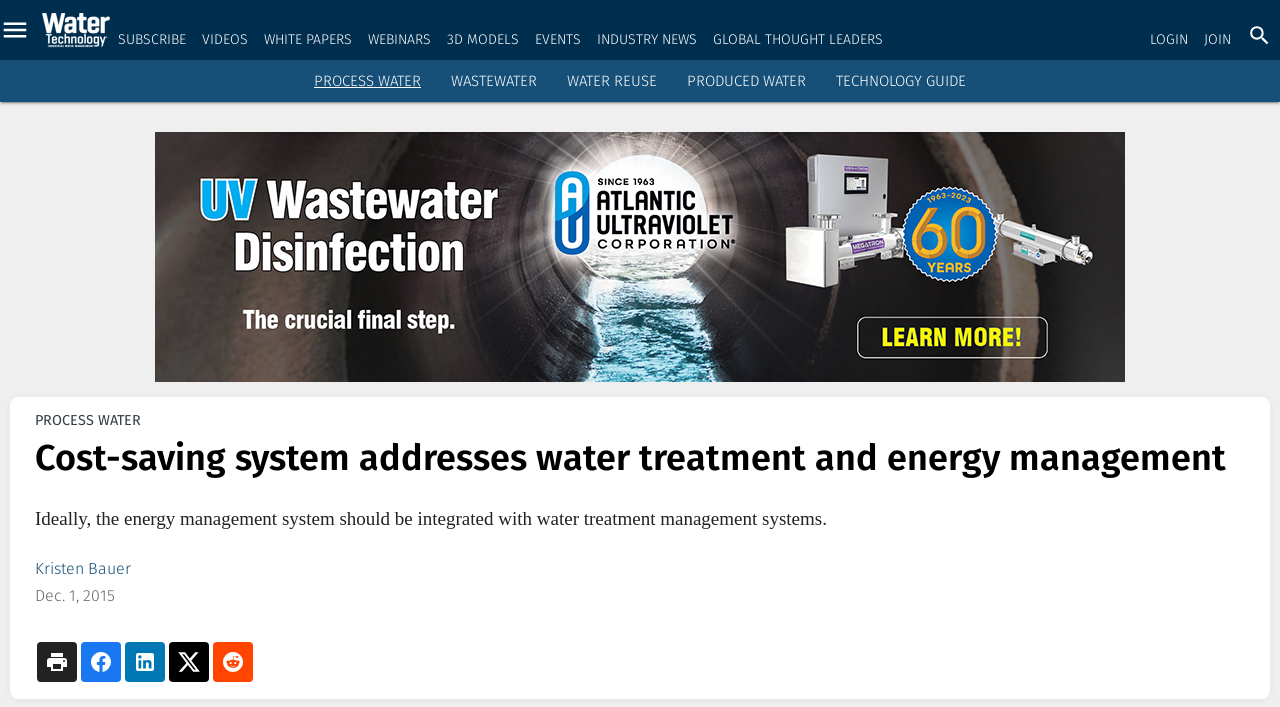Generate a comprehensive description of the webpage.

The webpage is about water technology, specifically focusing on cost-saving systems that address water treatment and energy management. At the top left, there is a logo of "Water Technology" with a link to the website. Below the logo, there are several links to different sections of the website, including "SUBSCRIBE", "VIDEOS", "WHITE PAPERS", "WEBINARS", "3D MODELS", "EVENTS", "INDUSTRY NEWS", and "GLOBAL THOUGHT LEADERS". 

On the right side of the top section, there are links to "LOGIN" and "JOIN". There is also a small link to an unknown page. 

Below the top section, there are three main columns. The left column has links to different topics, including "PROCESS WATER", "WASTEWATER", "WATER REUSE", and "PRODUCED WATER". The middle column has a heading that reads "Cost-saving system addresses water treatment and energy management" and an article with a date "Dec. 1, 2015". The article discusses the importance of integrating energy management systems with water treatment management systems. The author of the article is Kristen Bauer. 

The right column has several links to resources, including "Magazine", "Videos", "White Papers", "Webinars", "Events", and "Global Thought Leaders". There are also links to "User Tools", including "Subscribe", "Advertise", and "About Us". 

At the bottom of the page, there are five small links to unknown pages. There is also an advertisement iframe that takes up most of the bottom section.